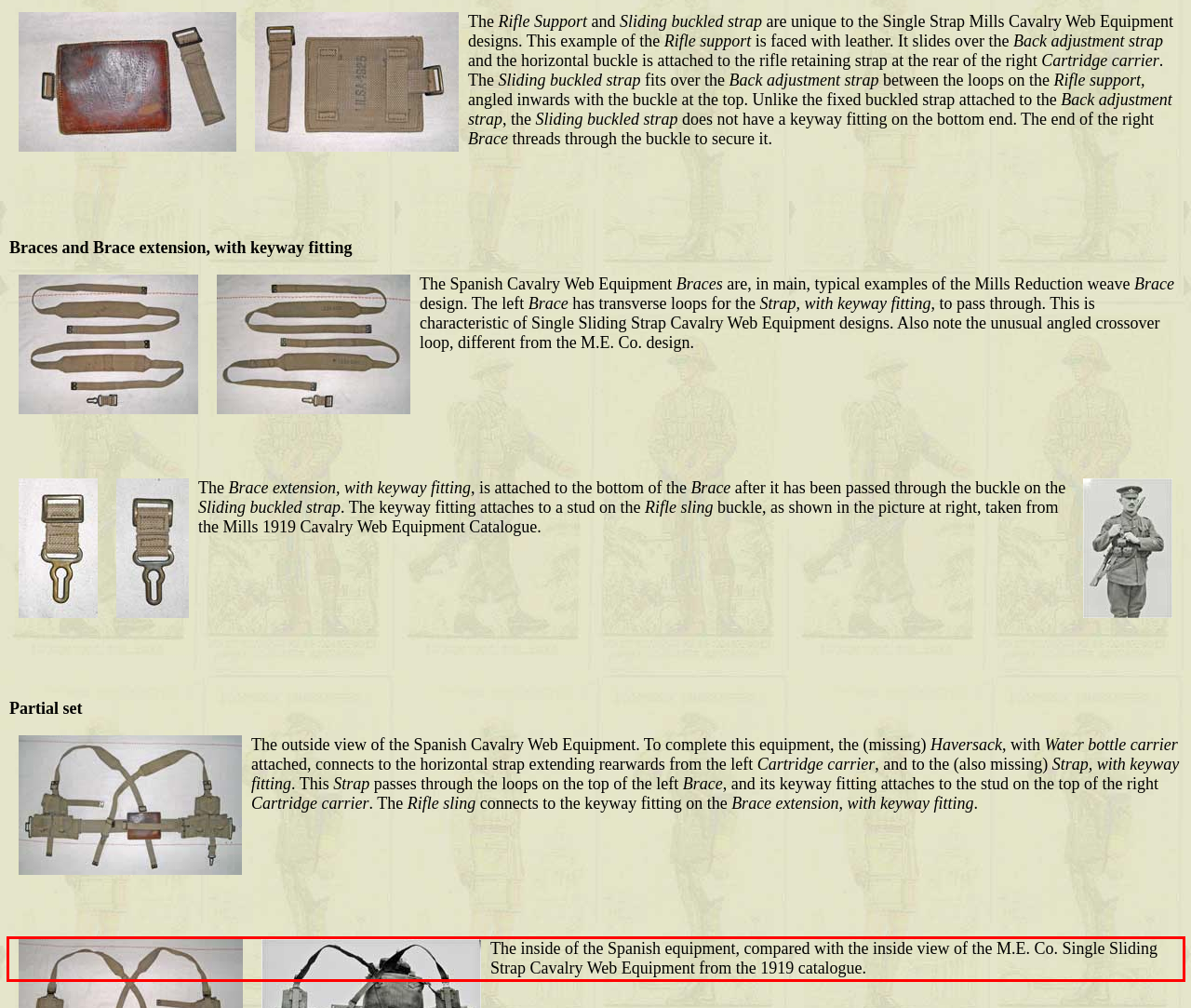Please perform OCR on the text content within the red bounding box that is highlighted in the provided webpage screenshot.

The inside of the Spanish equipment, compared with the inside view of the M.E. Co. Single Sliding Strap Cavalry Web Equipment from the 1919 catalogue.